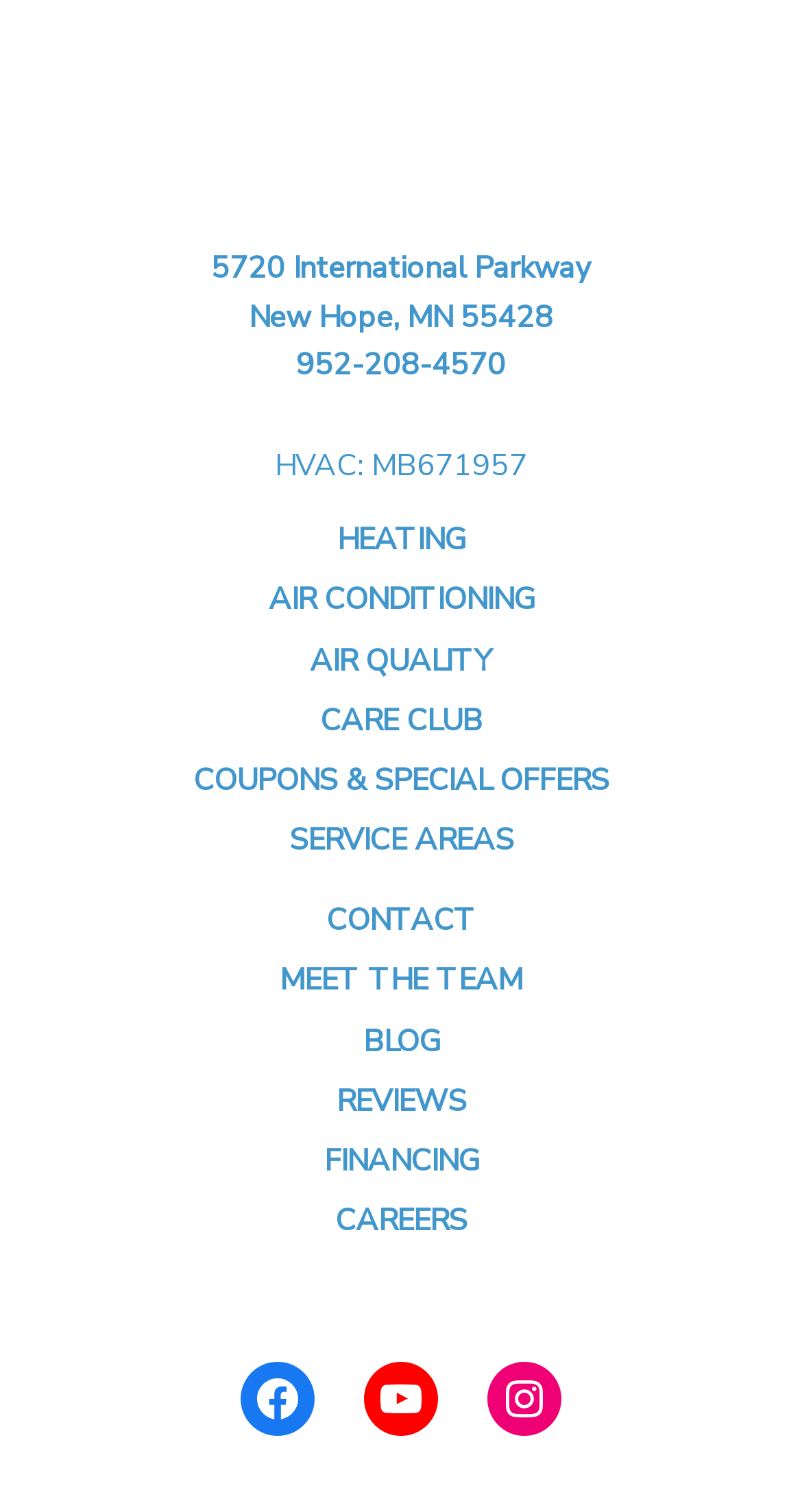Determine the bounding box coordinates of the section I need to click to execute the following instruction: "Search this Calendar". Provide the coordinates as four float numbers between 0 and 1, i.e., [left, top, right, bottom].

None